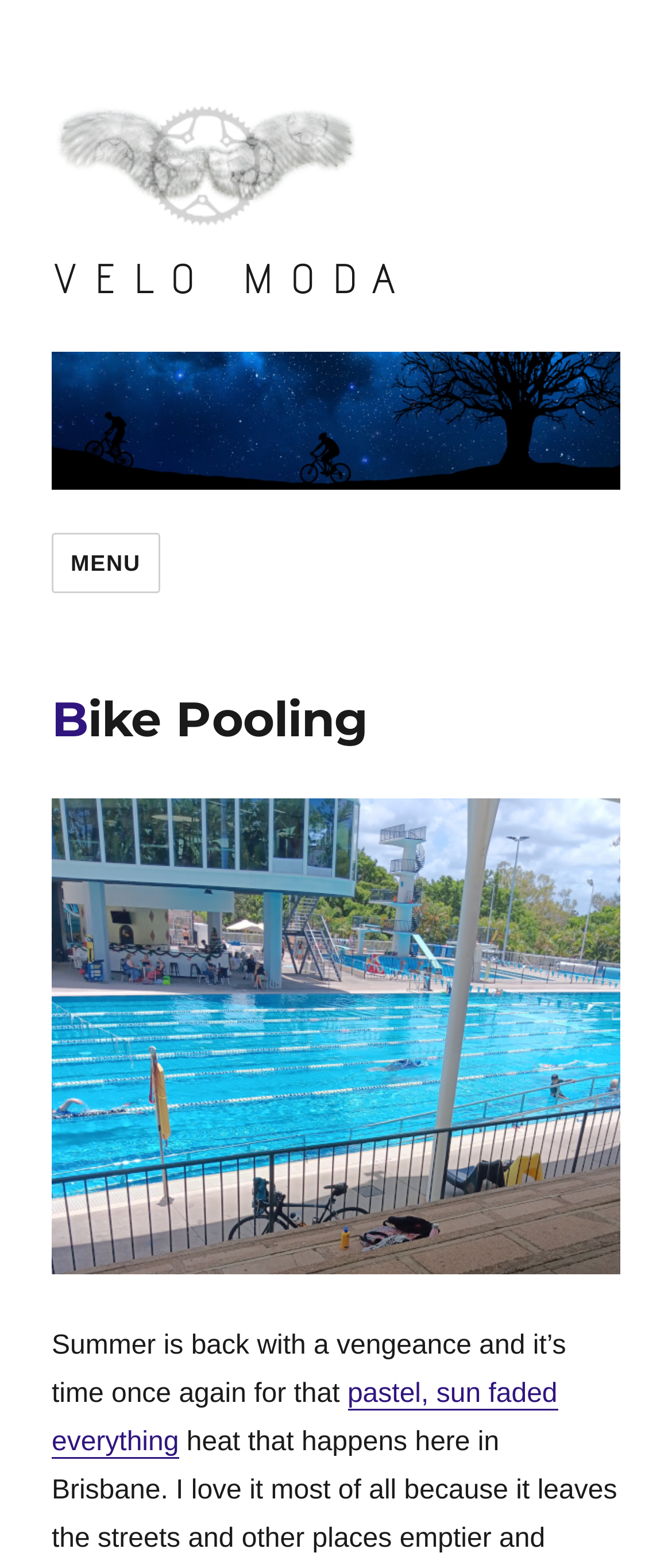Using the details in the image, give a detailed response to the question below:
What is the tone of the text on the webpage?

The tone of the text on the webpage can be inferred from the language used, which is informal and conversational. The use of phrases like 'Summer is back with a vengeance' and 'pastel, sun faded everything' suggests a casual and relaxed tone, possibly indicating a blog or lifestyle-focused website.